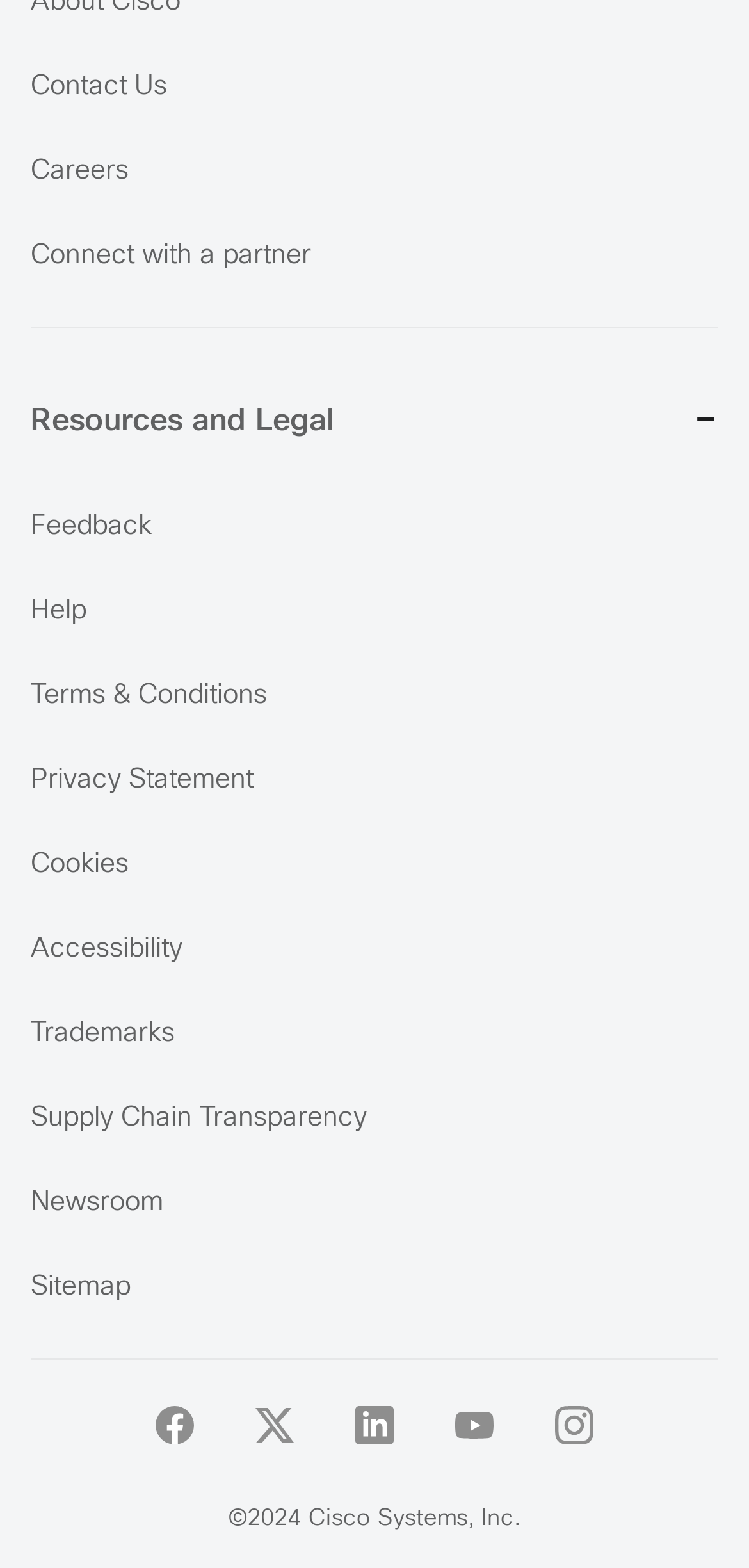Kindly determine the bounding box coordinates of the area that needs to be clicked to fulfill this instruction: "View Resources and Legal".

[0.041, 0.244, 0.959, 0.293]